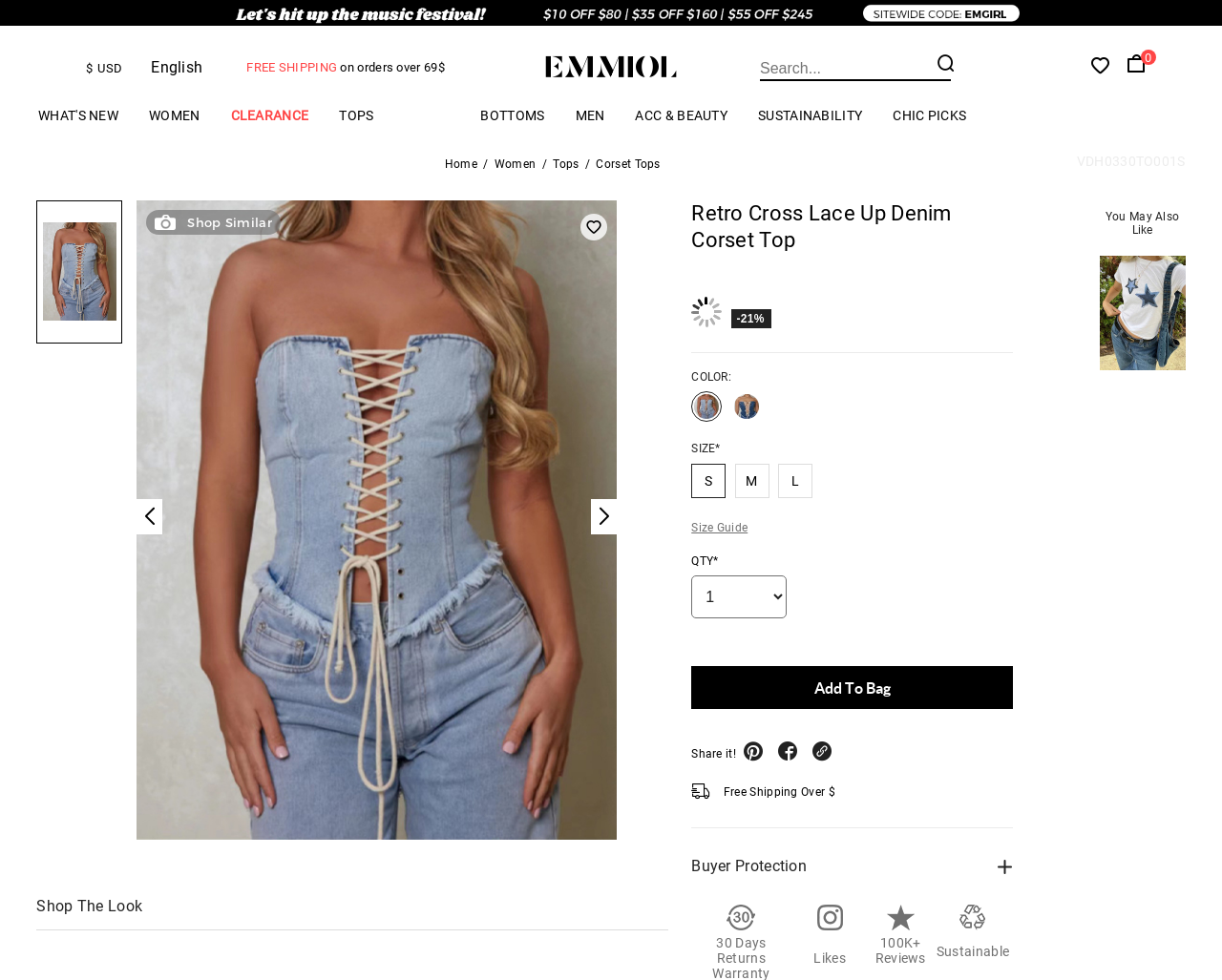What is the color of the Retro Cross Lace Up Denim Corset Top?
Using the visual information, respond with a single word or phrase.

Blue